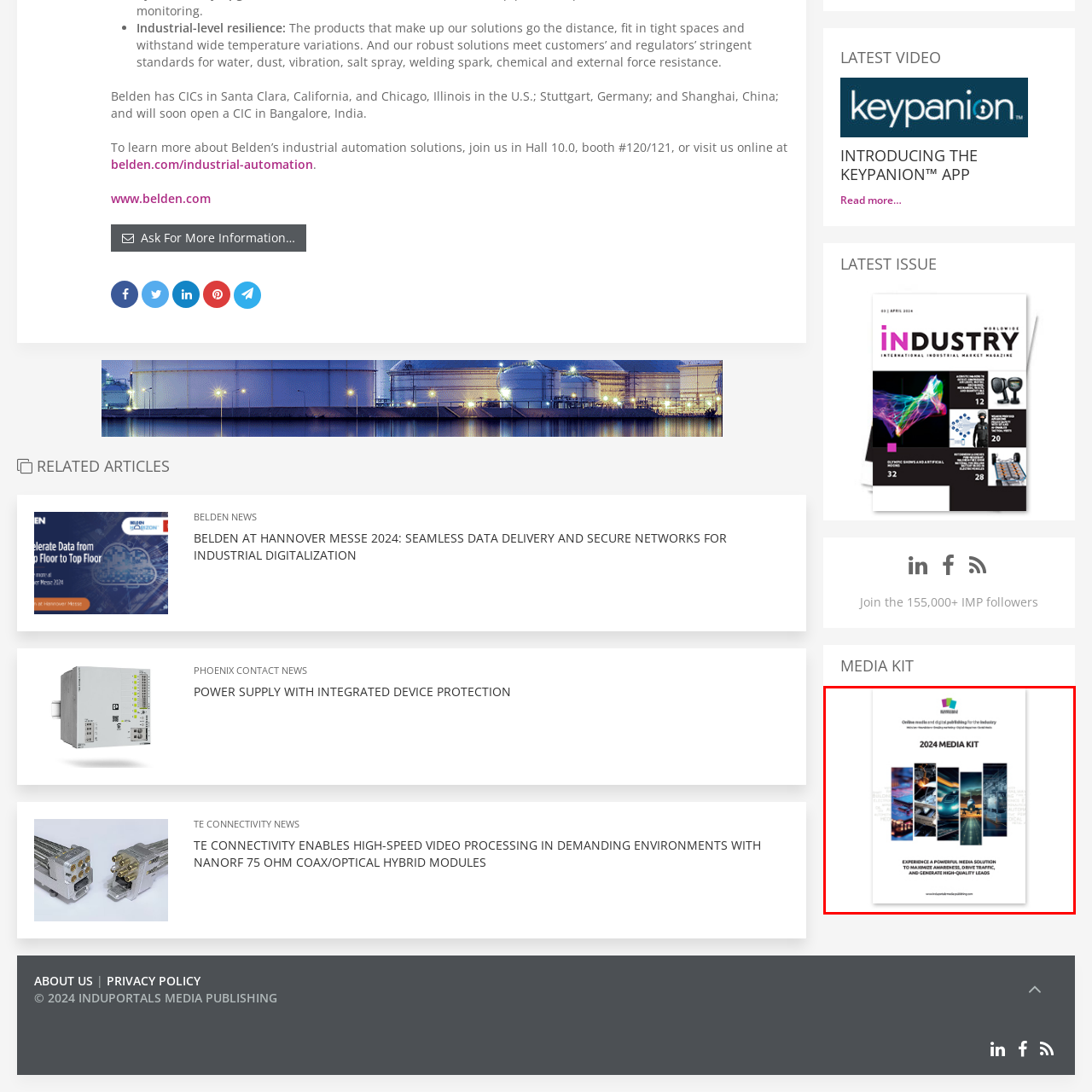Give an elaborate description of the visual elements within the red-outlined box.

The image depicts the cover of the "2024 Media Kit," showcasing a visually engaging design that features a collage of images related to industry and technology. Prominently displayed at the top is the title "2024 MEDIA KIT," emphasizing its purpose as a resource for media solutions. Below the title, the text reads, "EXPERIENCE A POWERFUL MEDIA SOLUTION TO MAXIMIZE AWARENESS, DRIVE TRAFFIC, AND GENERATE HIGH-QUALITY LEADS," highlighting the benefits of the media offerings. The background is adorned with subtle branding elements, reinforcing its connection to online media and digital publishing tailored for the industry. This kit serves as a valuable tool for advertisers and partners looking to enhance their engagement and outreach in the digital landscape.